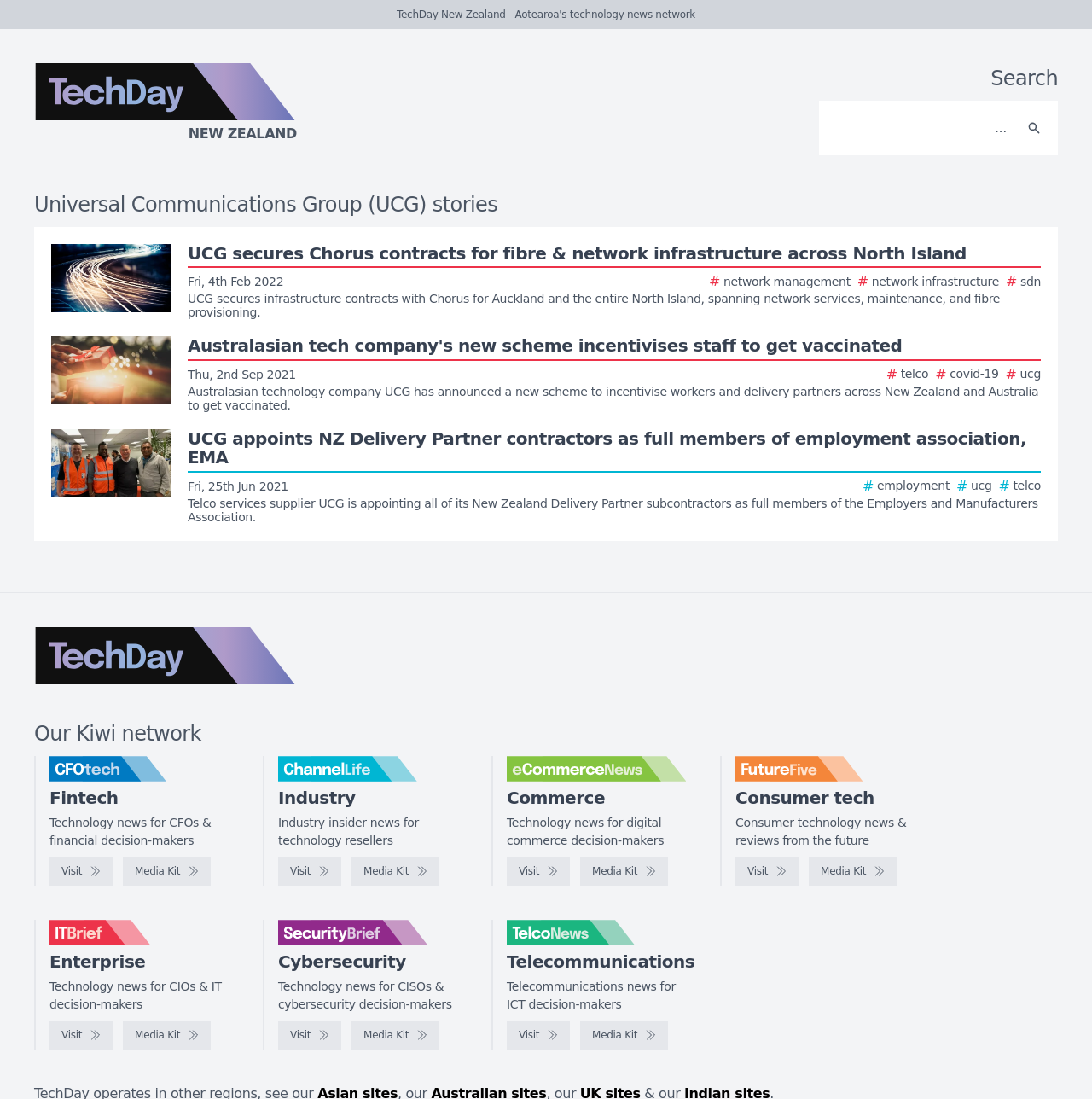Find the bounding box of the UI element described as: "Visit". The bounding box coordinates should be given as four float values between 0 and 1, i.e., [left, top, right, bottom].

[0.255, 0.779, 0.313, 0.806]